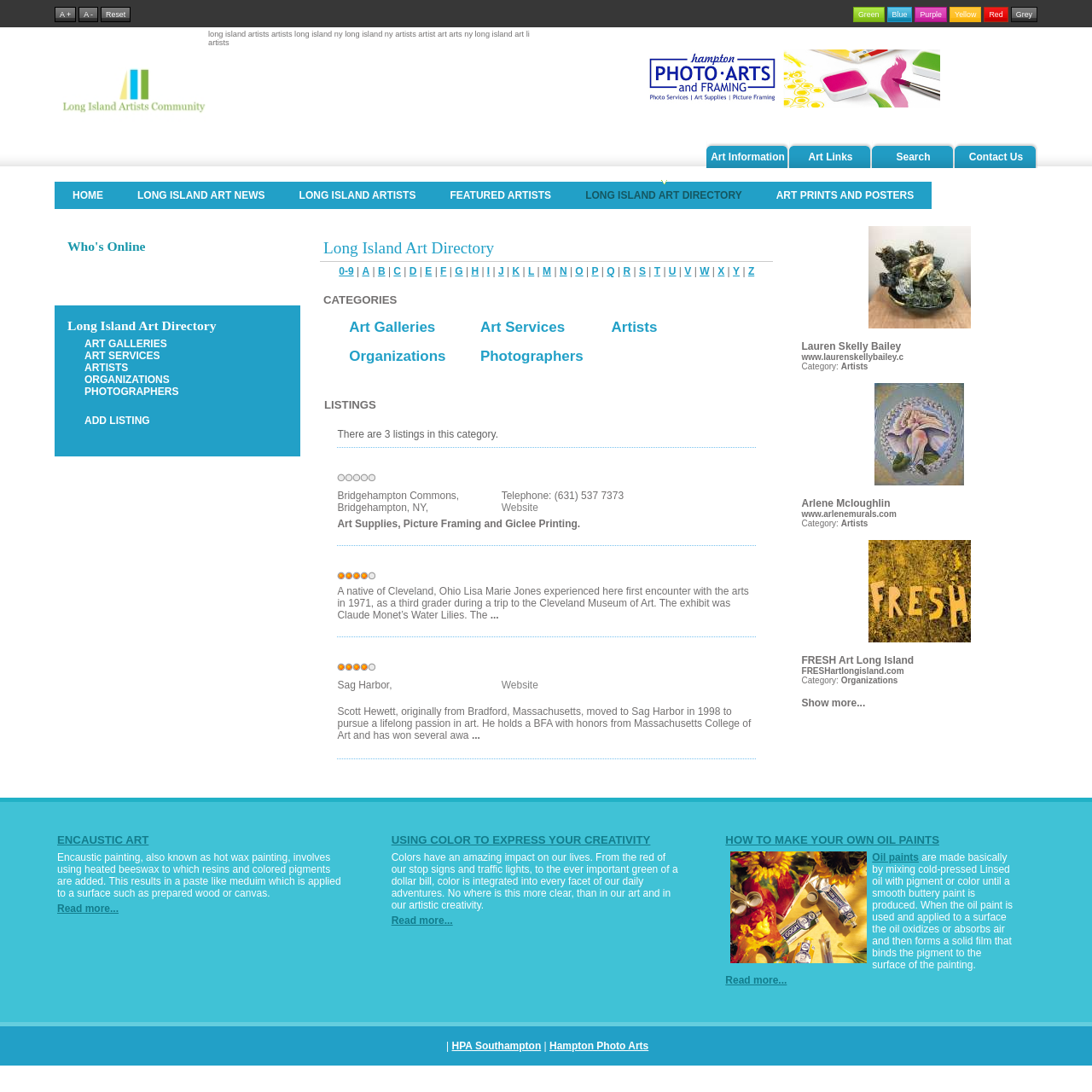Generate a thorough caption that explains the contents of the webpage.

The webpage is titled "Long Island Artists Community" and features a variety of elements. At the top, there are several links for font size adjustment, including "A +", "A -", and "Reset", followed by color options such as "Green", "Blue", "Purple", "Yellow", "Red", and "Grey". 

Below these links, there is an image with the title "Long Island Artists Community". To the right of this image, there are links to "Hamptons Photo, Art and Framing" and an image associated with this link. 

Further down, there are links to "Contact Us", "Search", "Art Links", and "Art Information". 

The main content of the page is organized into a table with multiple rows and columns. The first row has links to "HOME", "LONG ISLAND ART NEWS", "LONG ISLAND ARTISTS", "FEATURED ARTISTS", "LONG ISLAND ART DIRECTORY", and "ART PRINTS AND POSTERS". 

Below this, there are headings for "Who's Online" and "Long Island Art Directory". The "Long Island Art Directory" section is divided into several categories, including "ART GALLERIES", "ART SERVICES", "ARTISTS", "ORGANIZATIONS", and "PHOTOGRAPHERS", each with a corresponding link. 

There is also a section with a table containing an alphabetical list of links, ranging from "0-9" to "Z". 

Finally, there is a section with a heading "Long Island Art Directory" and a table with two rows, the first containing the title "Long Island Art Directory" and the second containing an alphabetical list of links.